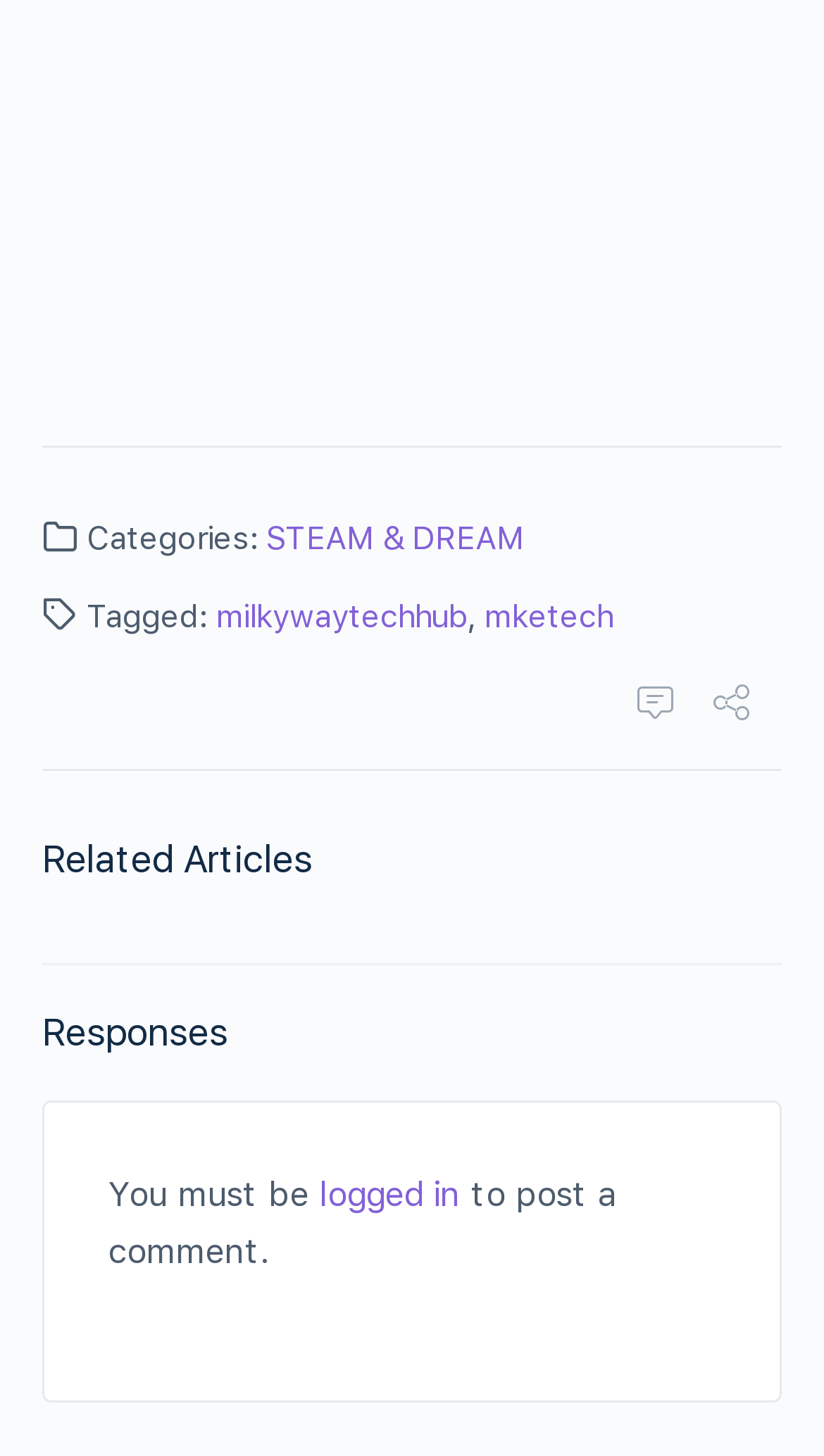What is required to post a comment?
Look at the image and respond to the question as thoroughly as possible.

The requirement to post a comment can be determined by looking at the text near the bottom of the webpage. The text 'You must be logged in to post a comment.' indicates that the user needs to be logged in to post a comment.